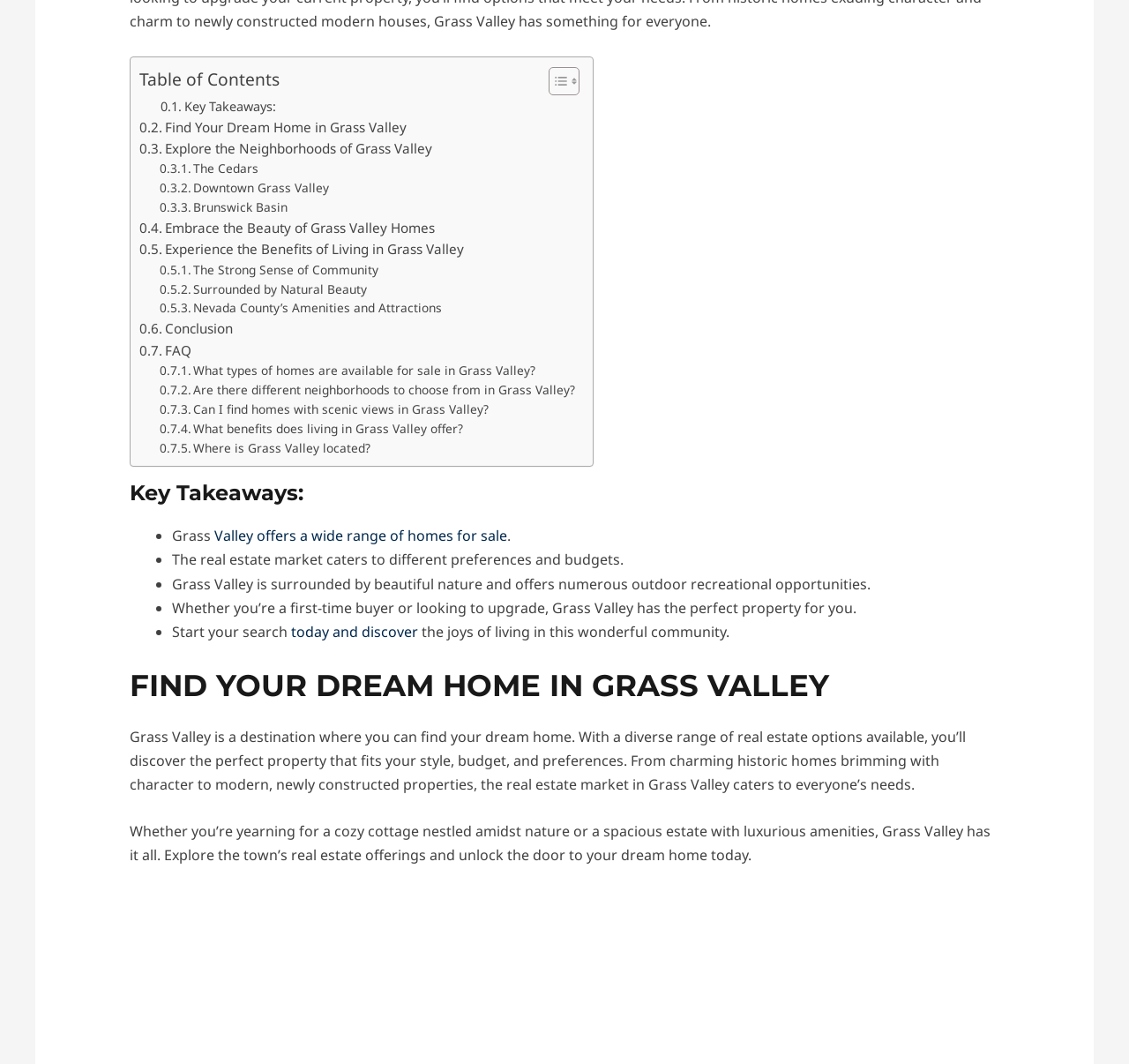Please identify the bounding box coordinates of the element I need to click to follow this instruction: "Read about Key Takeaways".

[0.115, 0.452, 0.885, 0.476]